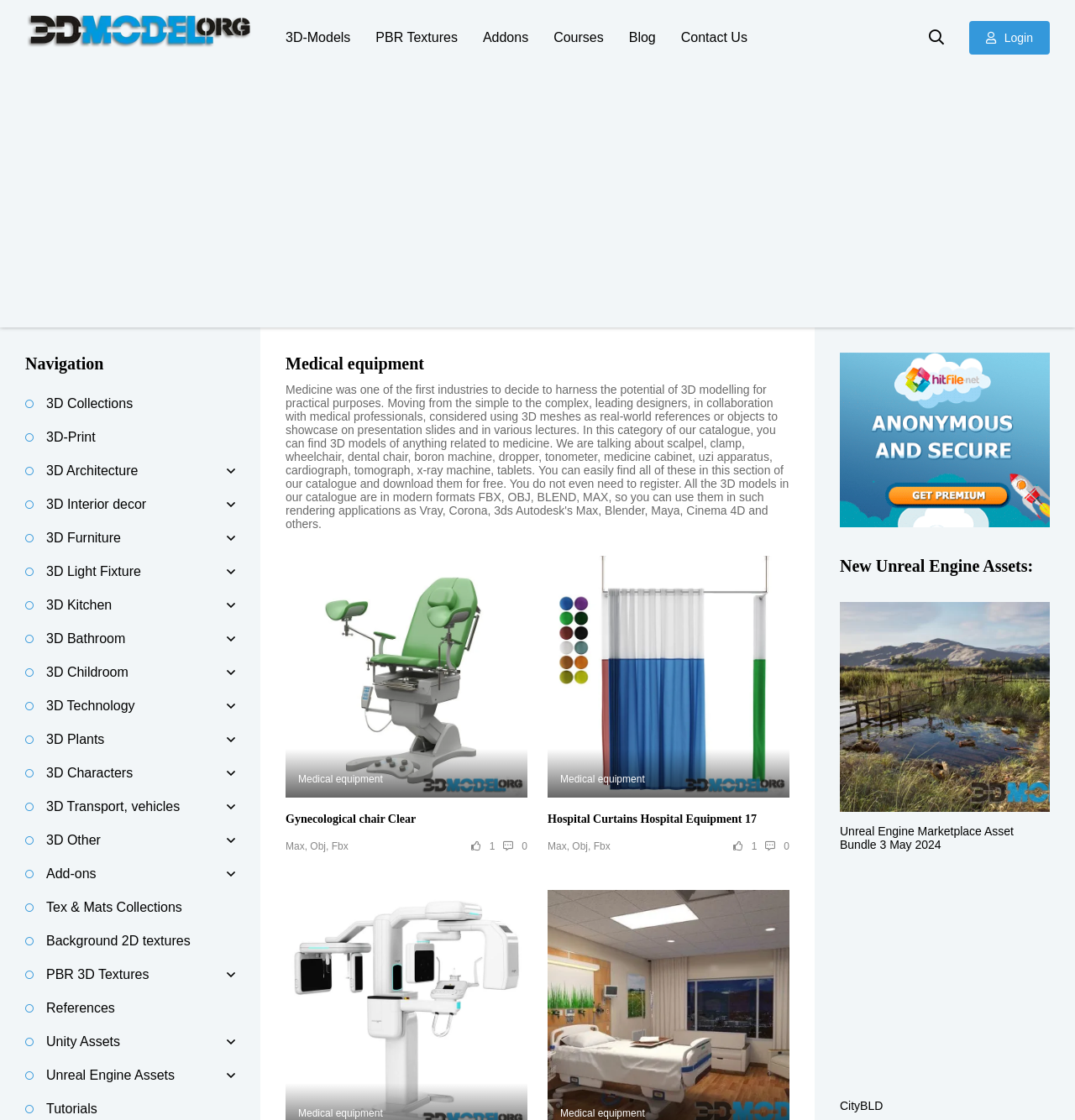Please reply to the following question with a single word or a short phrase:
What is the category of the 3D model 'Hospital Curtains Hospital Equipment 17'?

Medical equipment